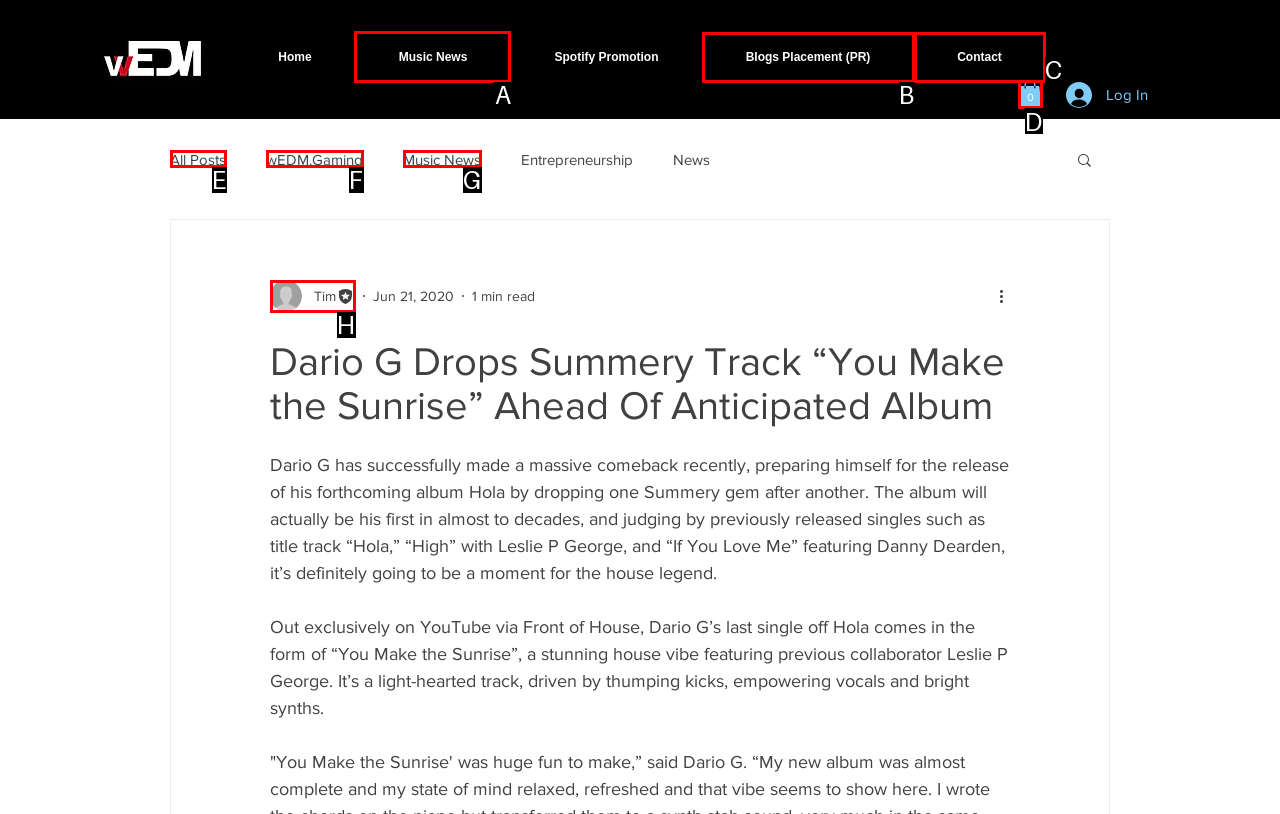Point out the HTML element I should click to achieve the following: Click on the 'Music News' link Reply with the letter of the selected element.

A